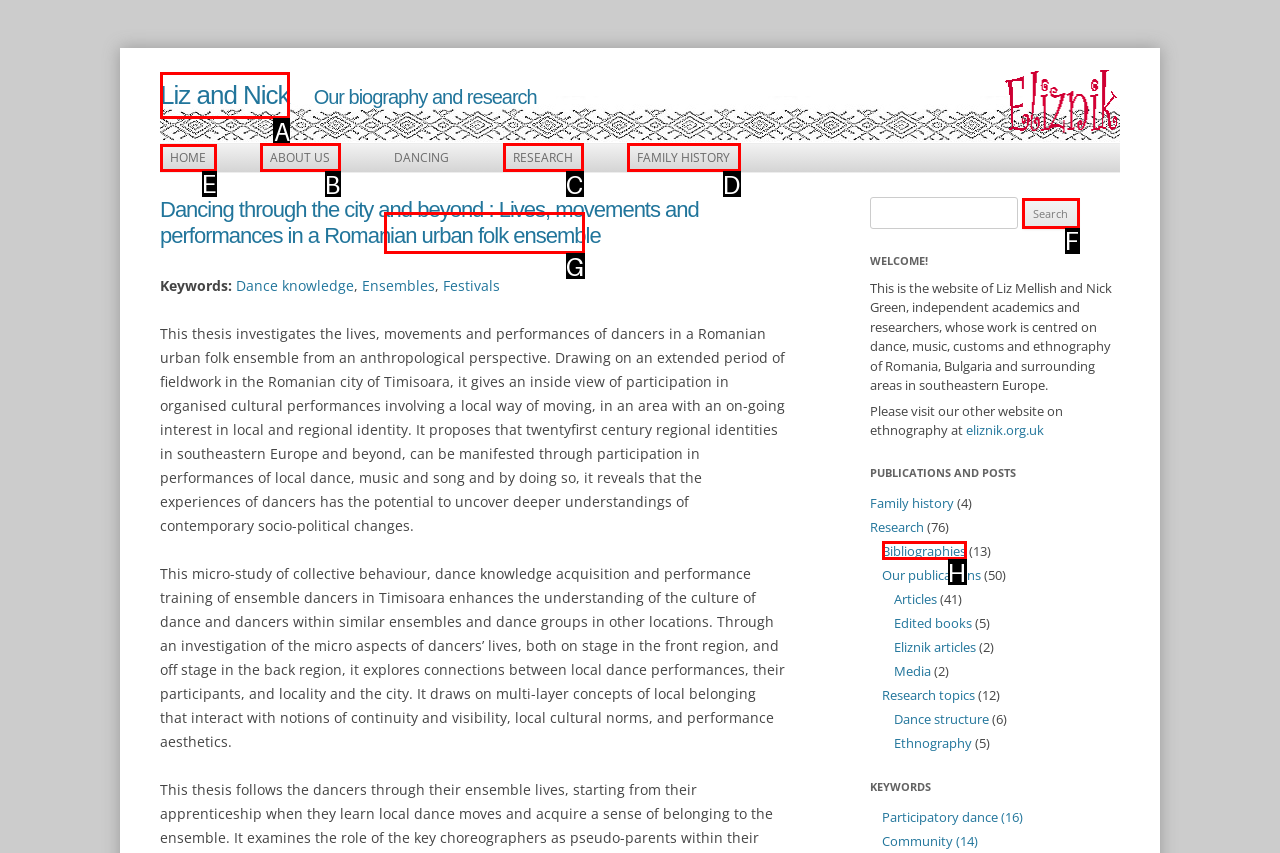Indicate which red-bounded element should be clicked to perform the task: Click on the 'HOME' link Answer with the letter of the correct option.

E